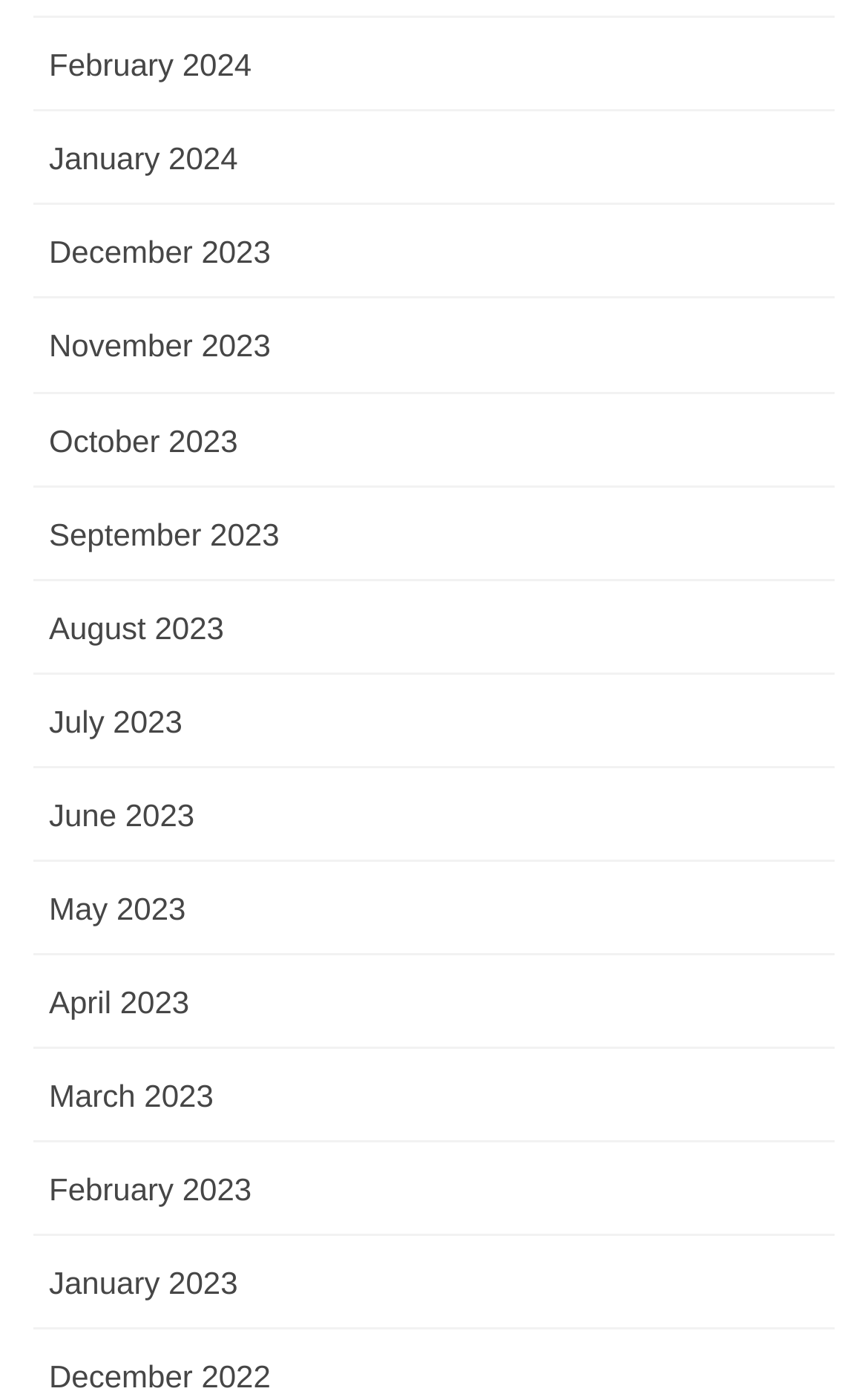Can you show the bounding box coordinates of the region to click on to complete the task described in the instruction: "Explore October 2023"?

[0.038, 0.281, 0.962, 0.349]